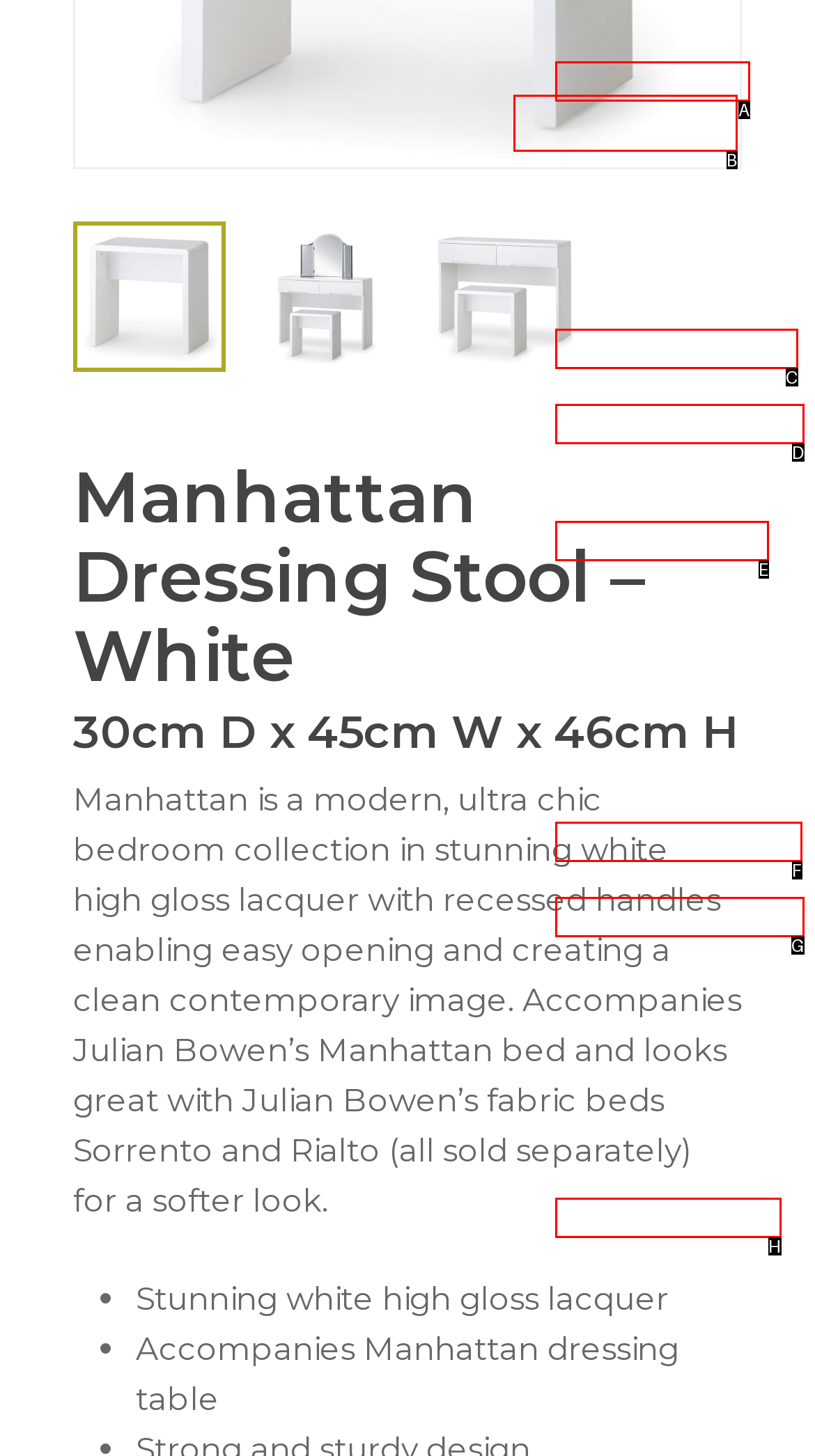Which HTML element among the options matches this description: Chest of Draws? Answer with the letter representing your choice.

D